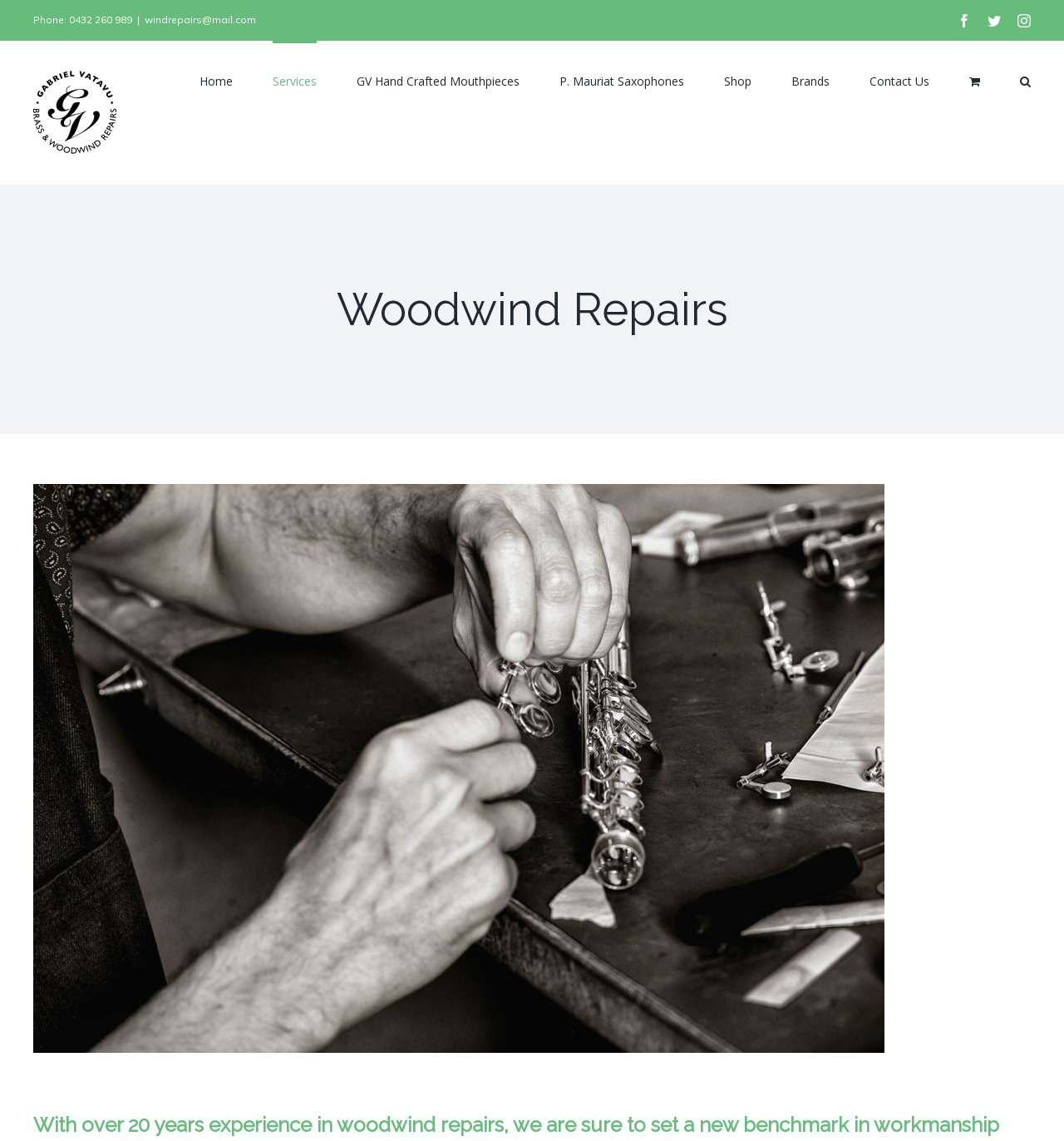Pinpoint the bounding box coordinates of the element you need to click to execute the following instruction: "Search the website". The bounding box should be represented by four float numbers between 0 and 1, in the format [left, top, right, bottom].

[0.959, 0.036, 0.969, 0.104]